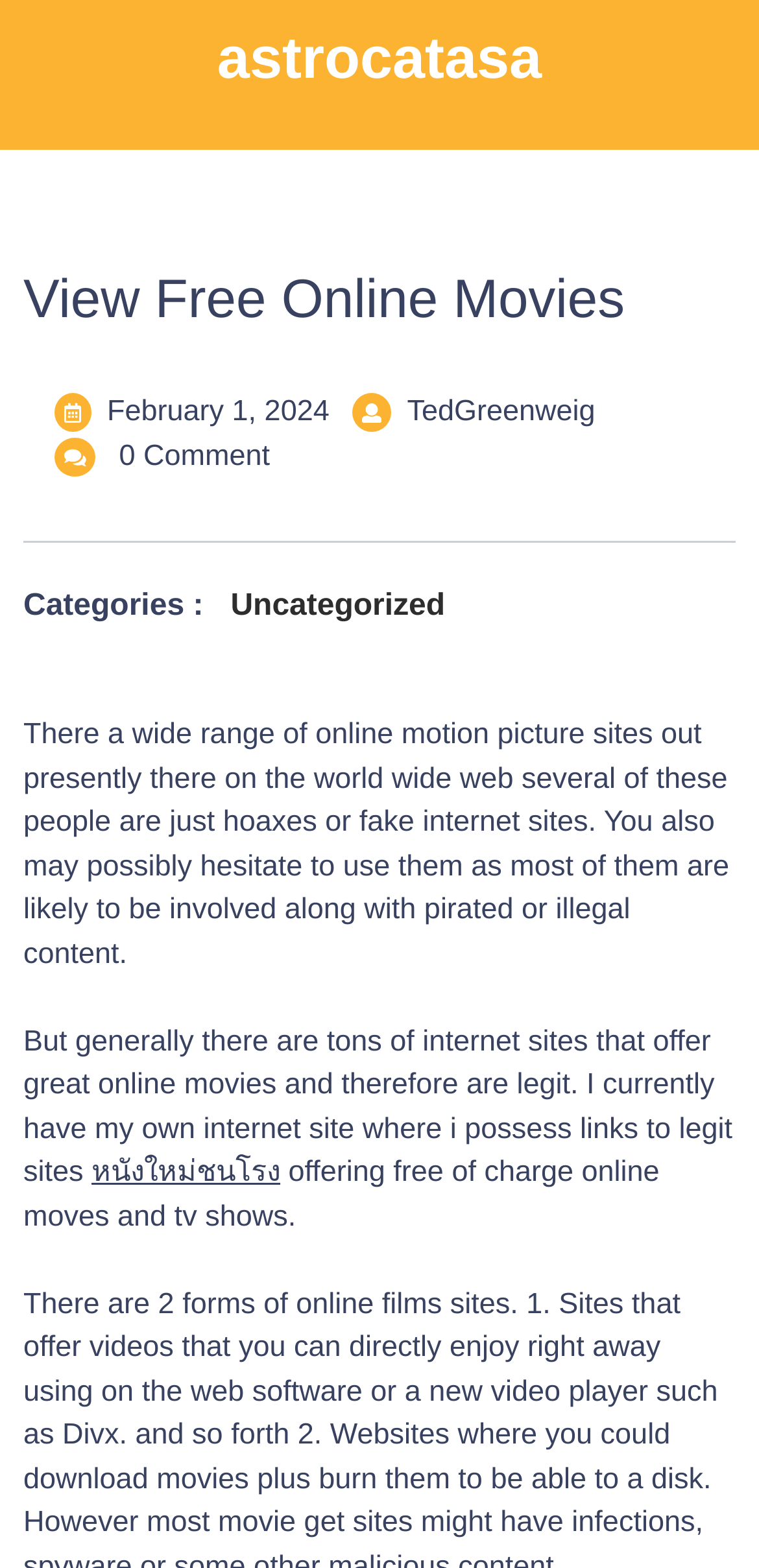Please answer the following question using a single word or phrase: 
What is the category of the online movies?

Uncategorized